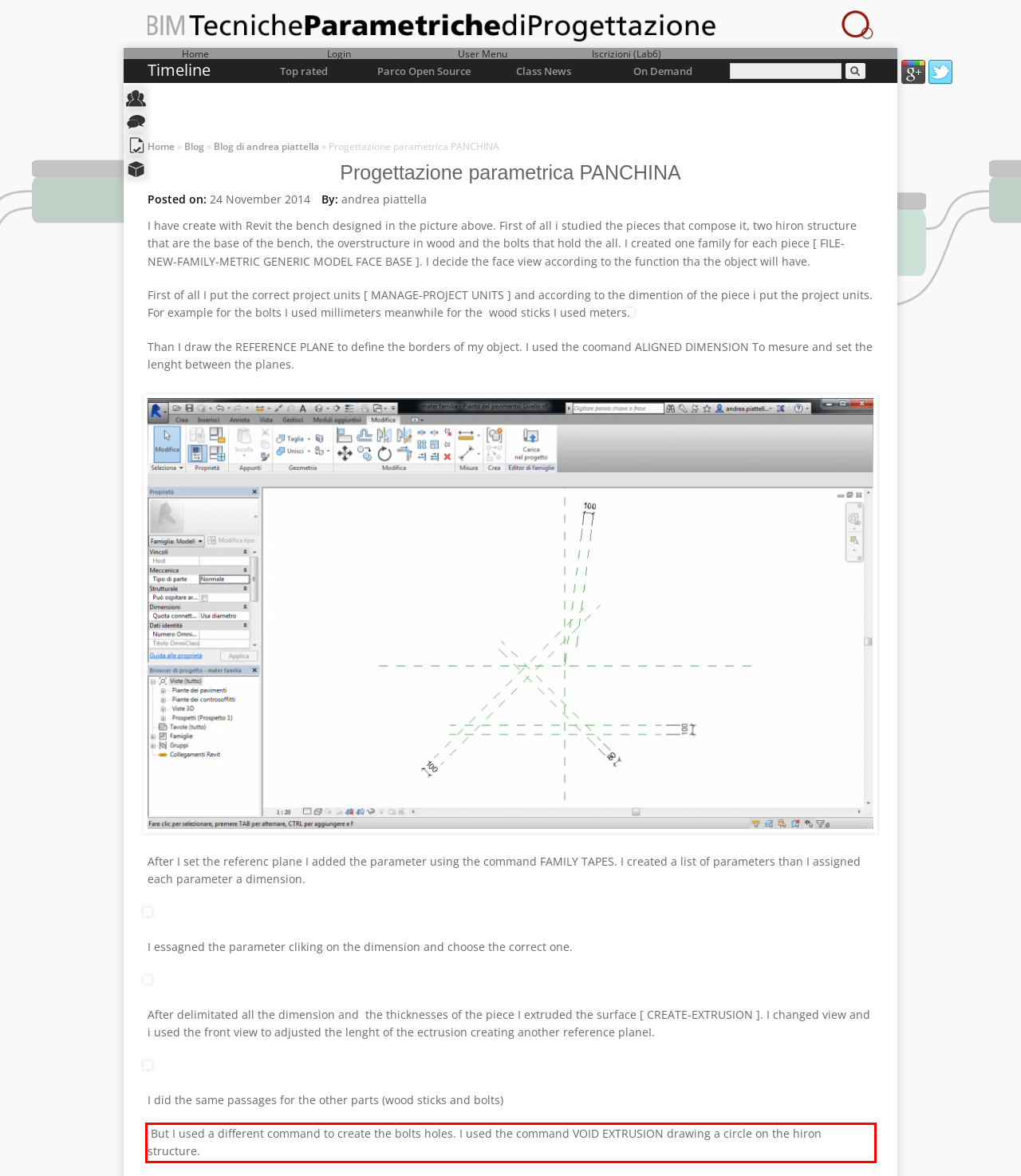Please analyze the screenshot of a webpage and extract the text content within the red bounding box using OCR.

But I used a different command to create the bolts holes. I used the command VOID EXTRUSION drawing a circle on the hiron structure.